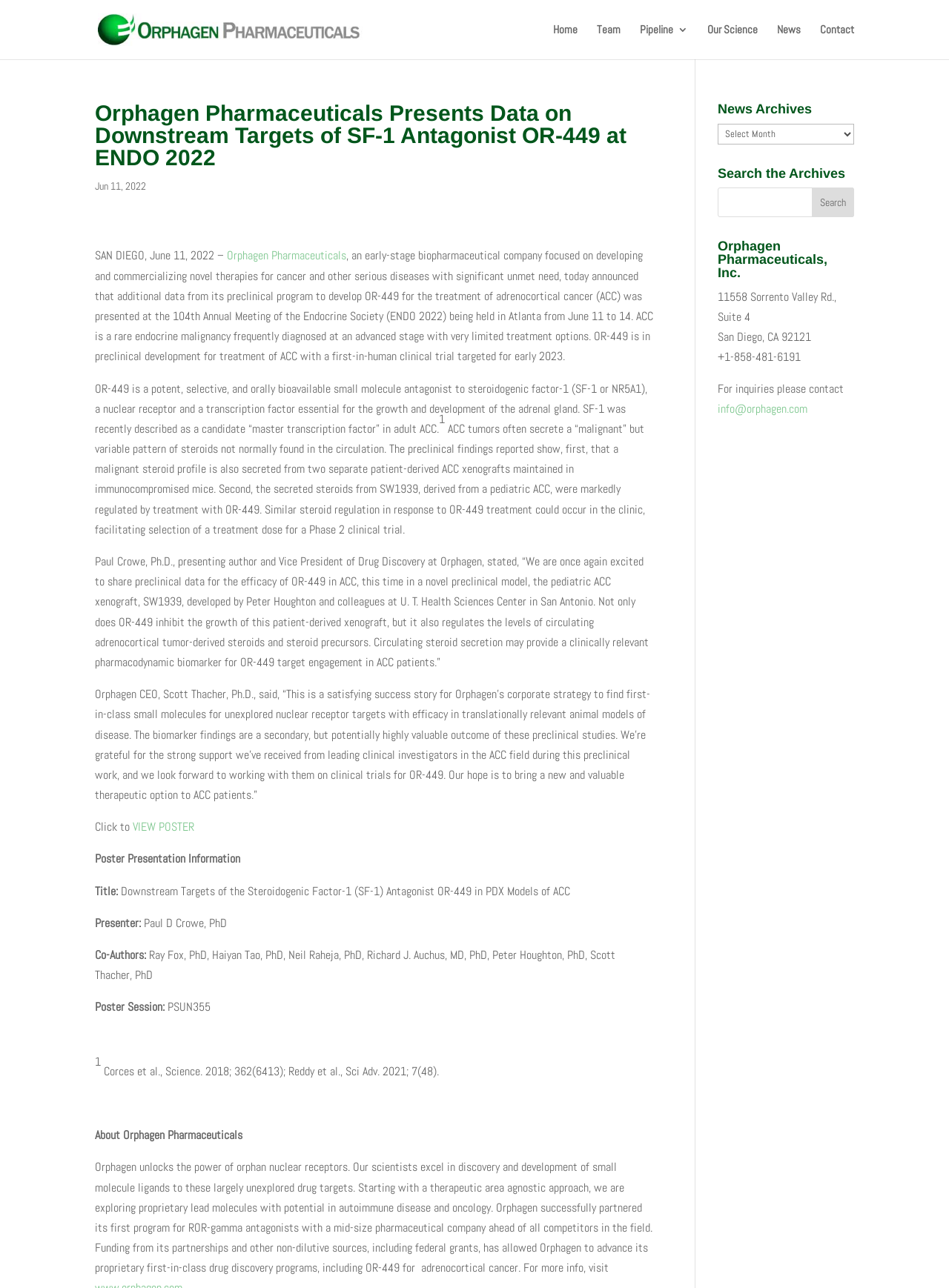Identify the text that serves as the heading for the webpage and generate it.

Orphagen Pharmaceuticals Presents Data on Downstream Targets of SF-1 Antagonist OR-449 at ENDO 2022